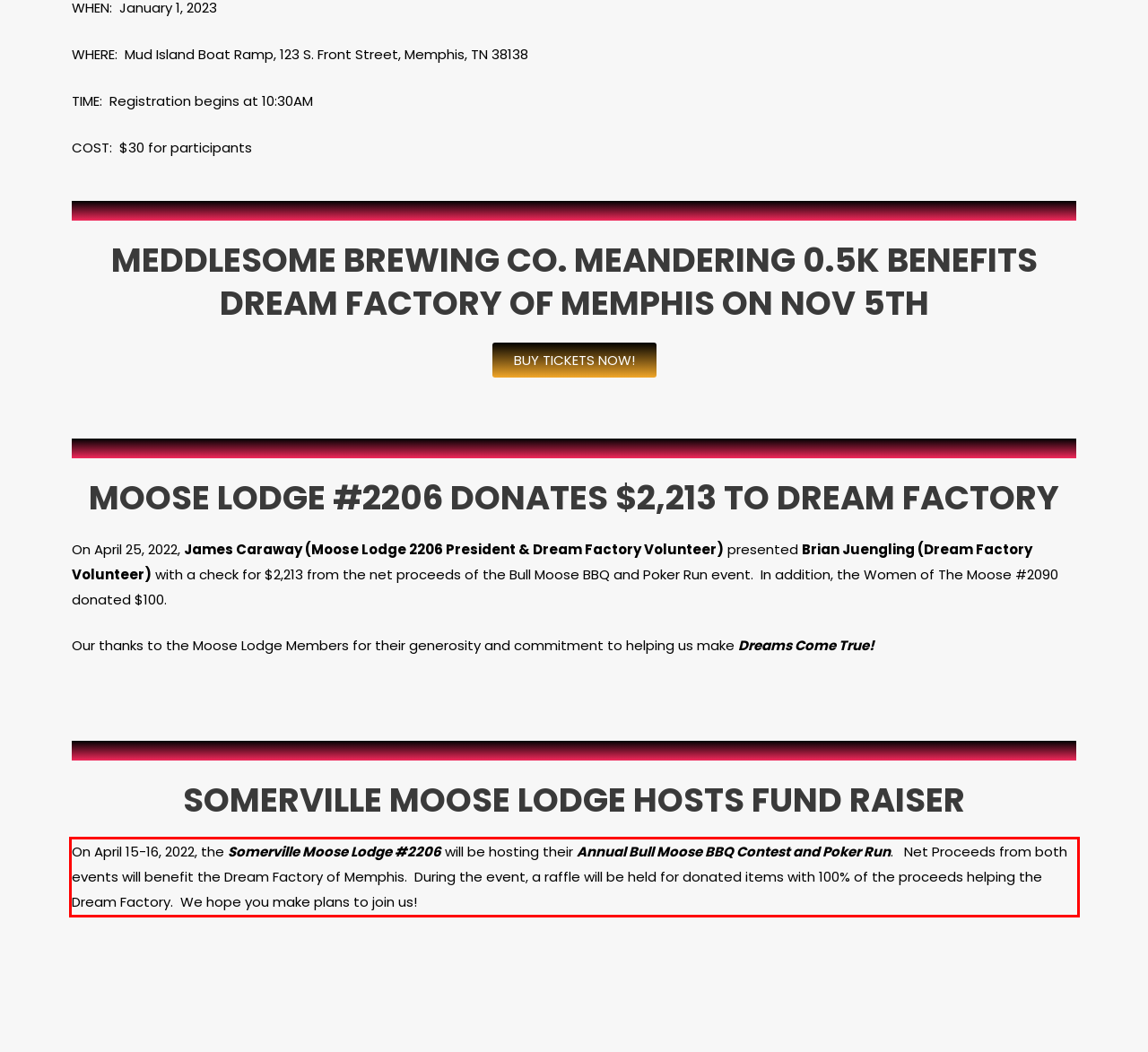You are given a screenshot showing a webpage with a red bounding box. Perform OCR to capture the text within the red bounding box.

On April 15-16, 2022, the Somerville Moose Lodge #2206 will be hosting their Annual Bull Moose BBQ Contest and Poker Run. Net Proceeds from both events will benefit the Dream Factory of Memphis. During the event, a raffle will be held for donated items with 100% of the proceeds helping the Dream Factory. We hope you make plans to join us!